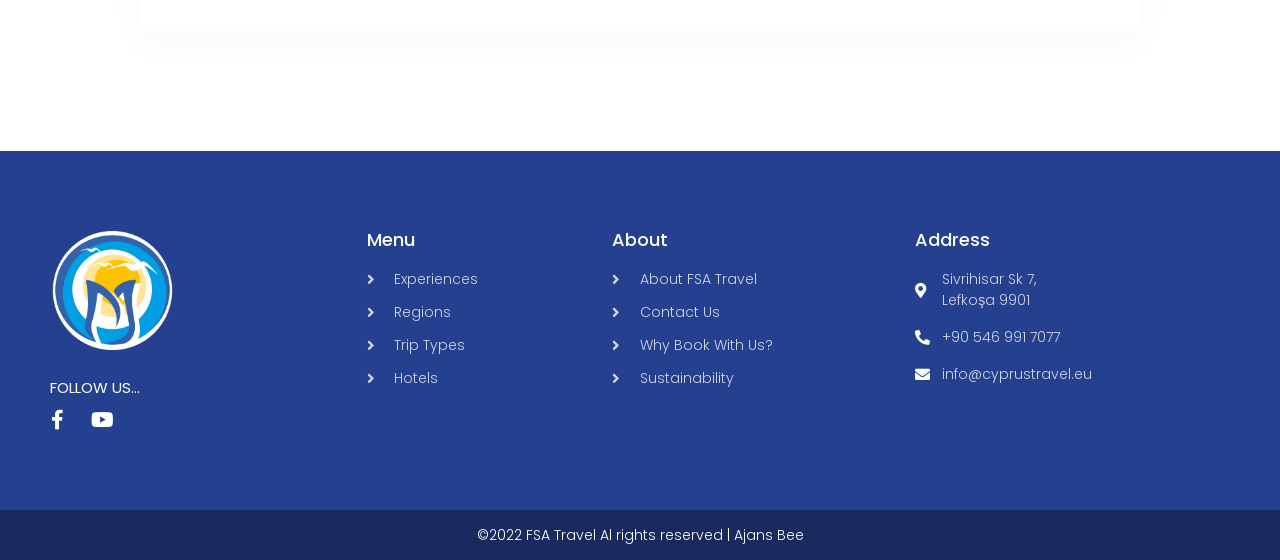From the given element description: "Blog", find the bounding box for the UI element. Provide the coordinates as four float numbers between 0 and 1, in the order [left, top, right, bottom].

None